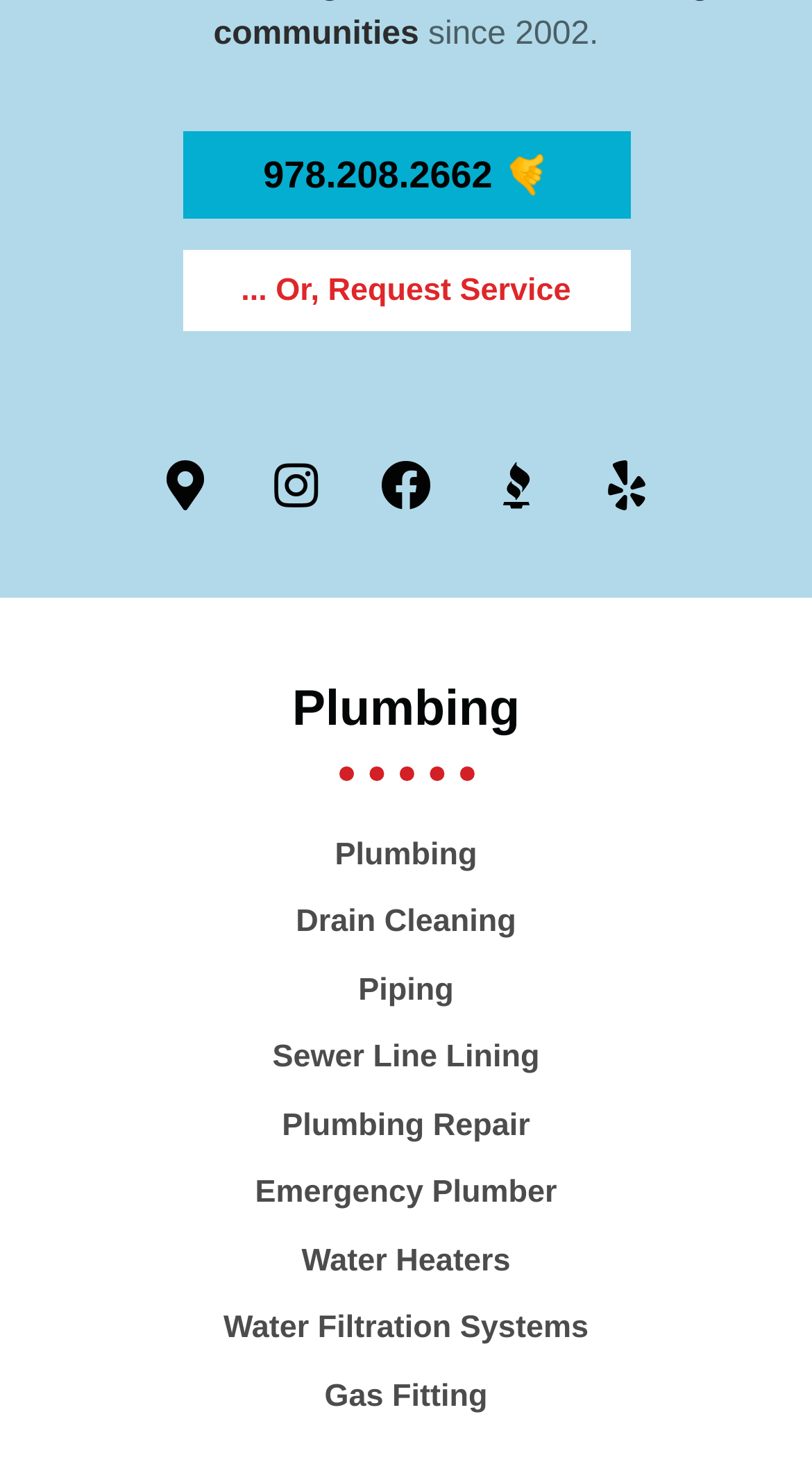Determine the bounding box for the UI element described here: "Emergency Plumber".

[0.051, 0.785, 0.949, 0.831]